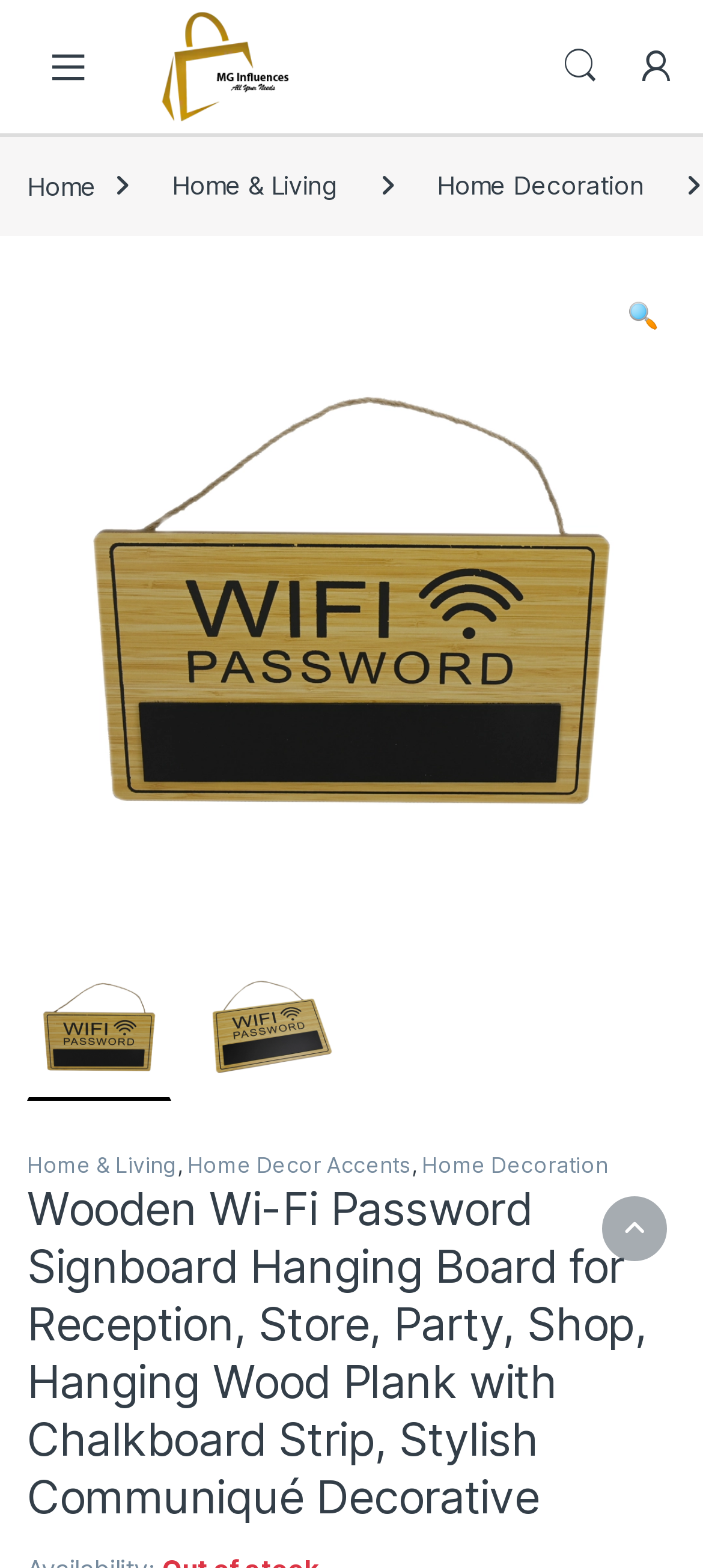Please locate the UI element described by "🔍" and provide its bounding box coordinates.

[0.893, 0.187, 0.936, 0.215]